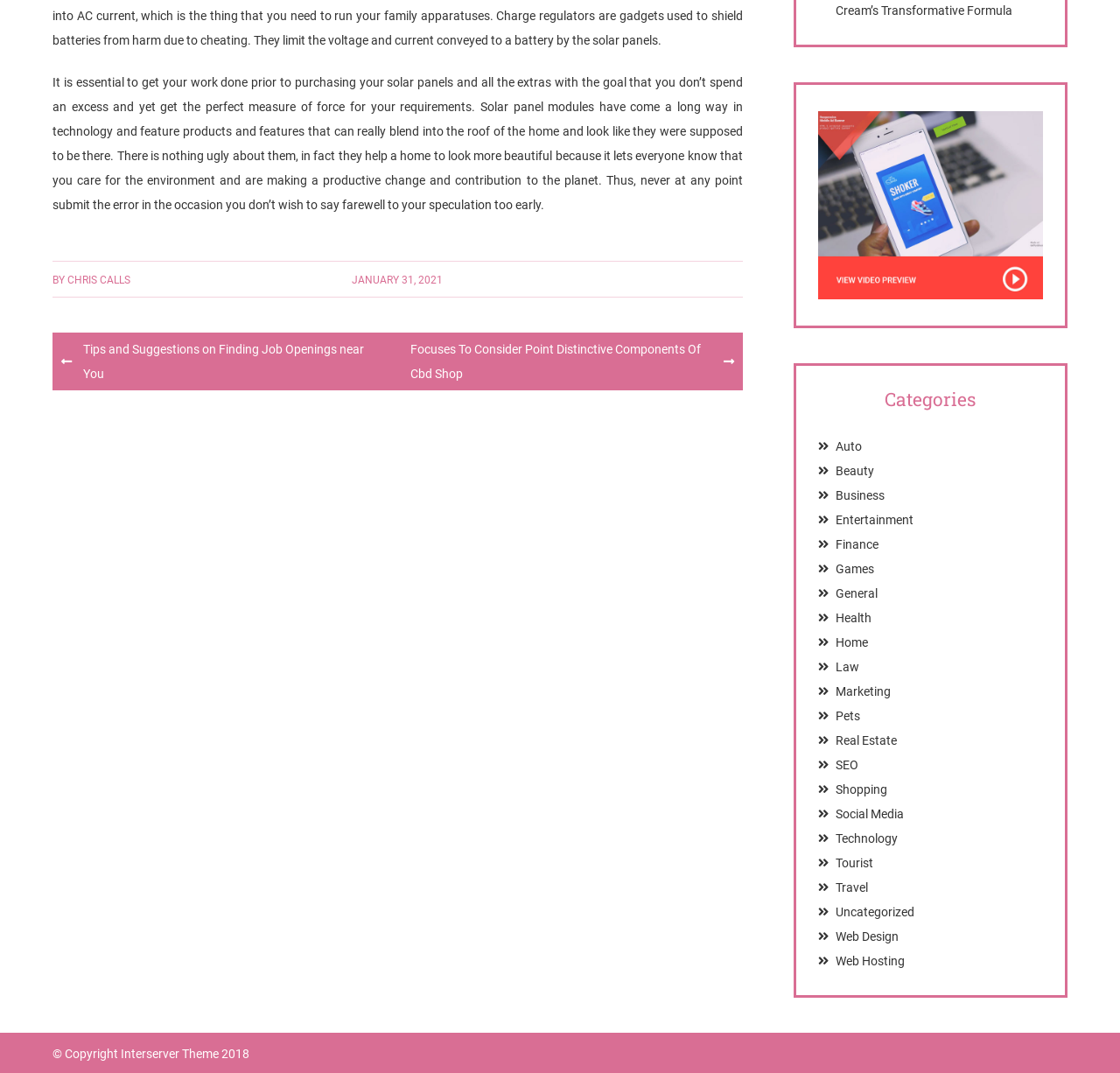Please determine the bounding box coordinates of the element's region to click in order to carry out the following instruction: "Check the copyright information". The coordinates should be four float numbers between 0 and 1, i.e., [left, top, right, bottom].

[0.047, 0.975, 0.223, 0.988]